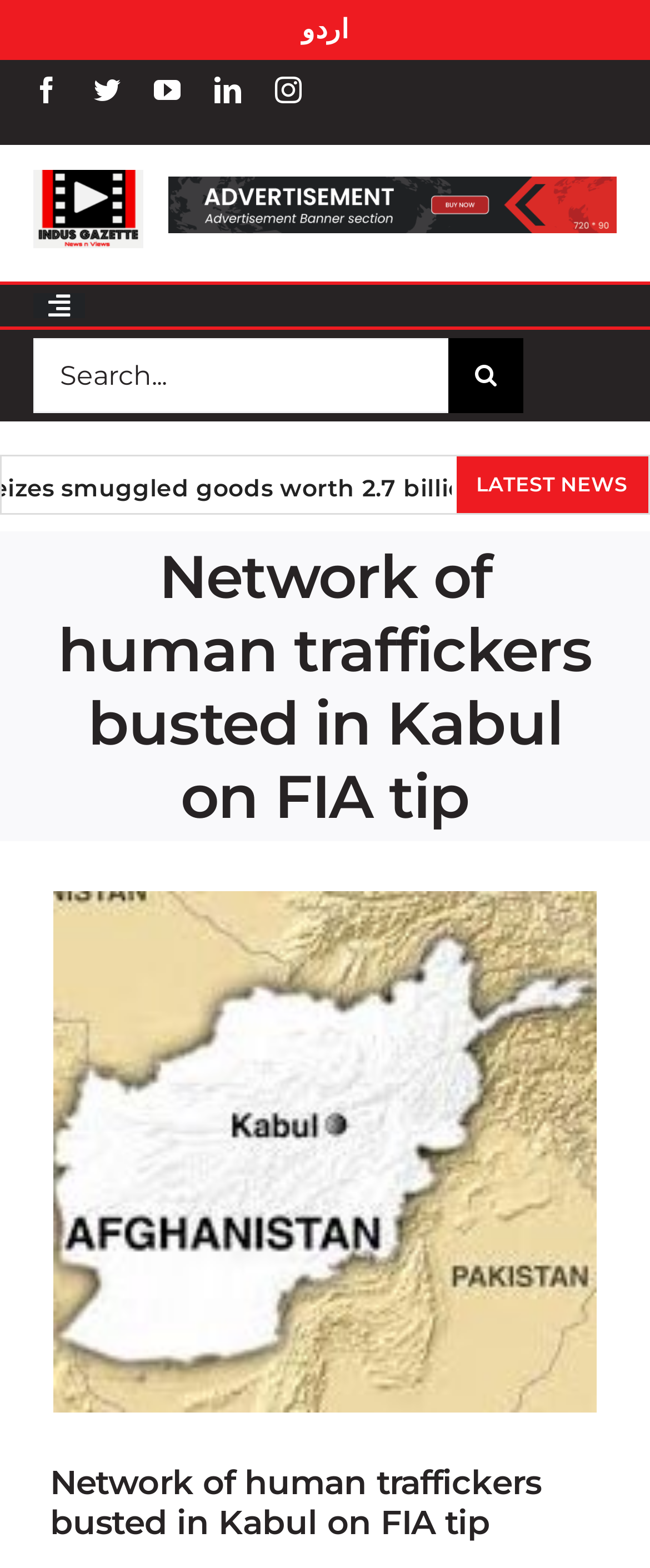Determine the bounding box coordinates of the clickable region to carry out the instruction: "Read latest news".

[0.733, 0.301, 0.967, 0.317]